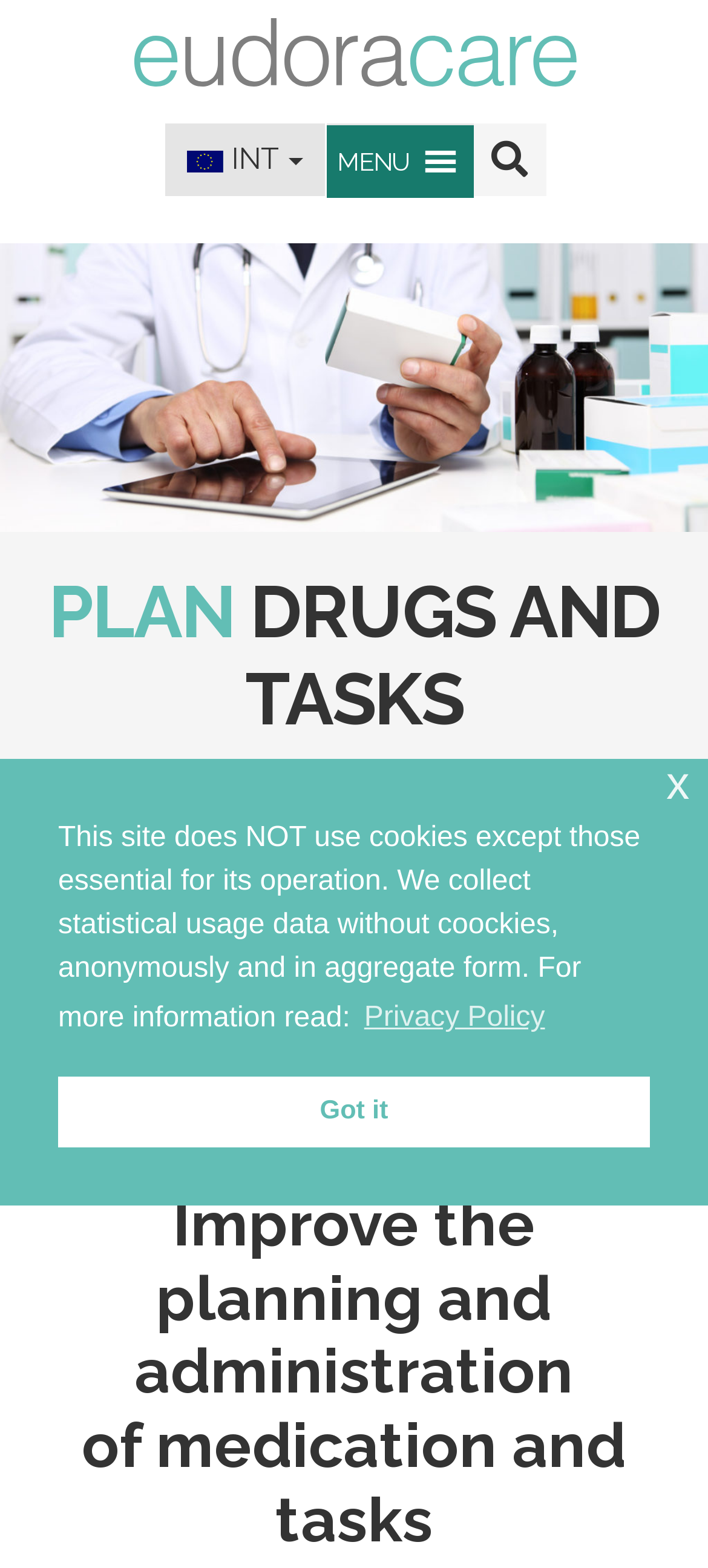Please determine the bounding box coordinates for the element that should be clicked to follow these instructions: "Click the Eudoracare logo".

[0.026, 0.012, 0.974, 0.055]